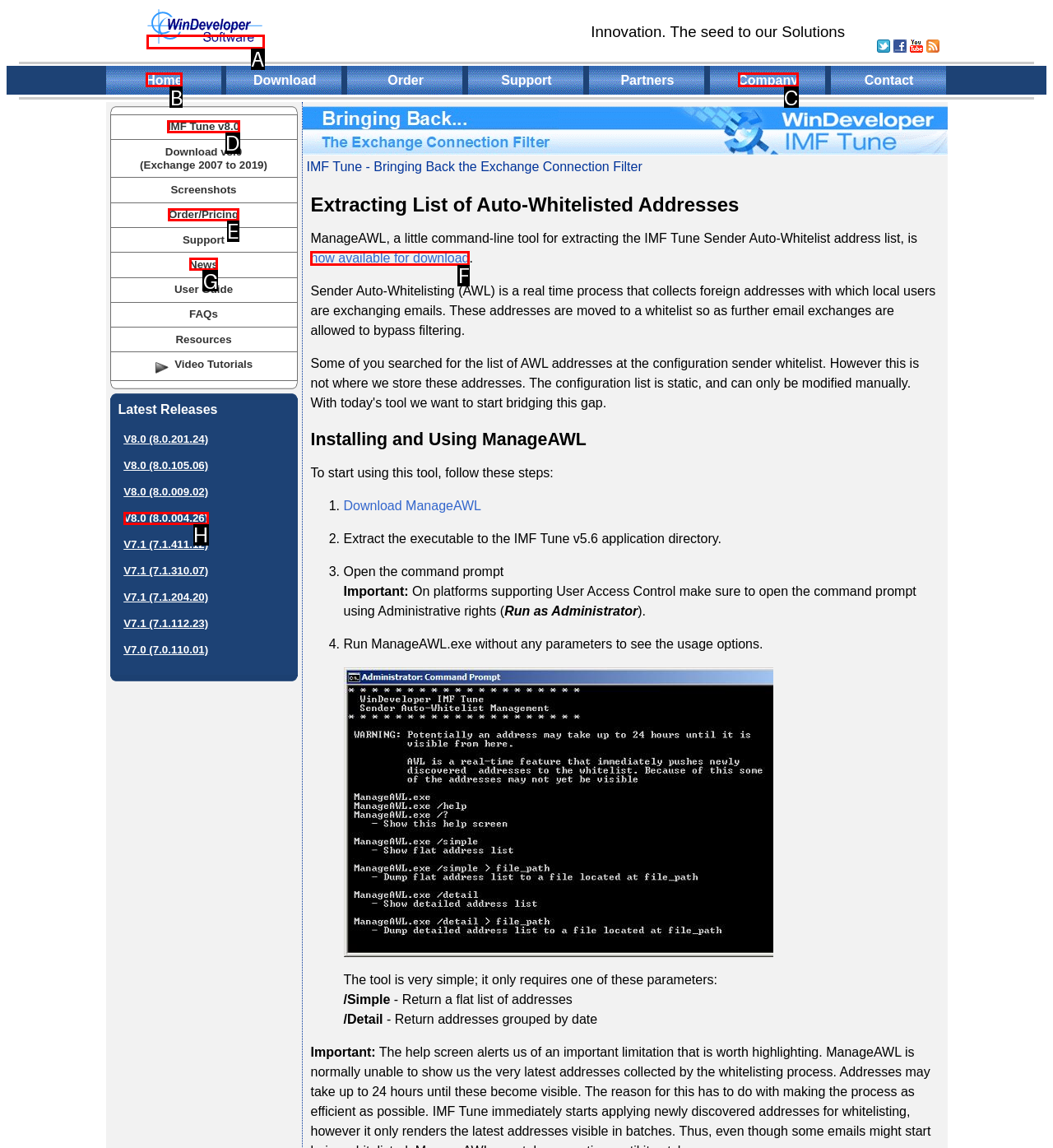Choose the option that matches the following description: IMF Tune v8.0
Reply with the letter of the selected option directly.

D